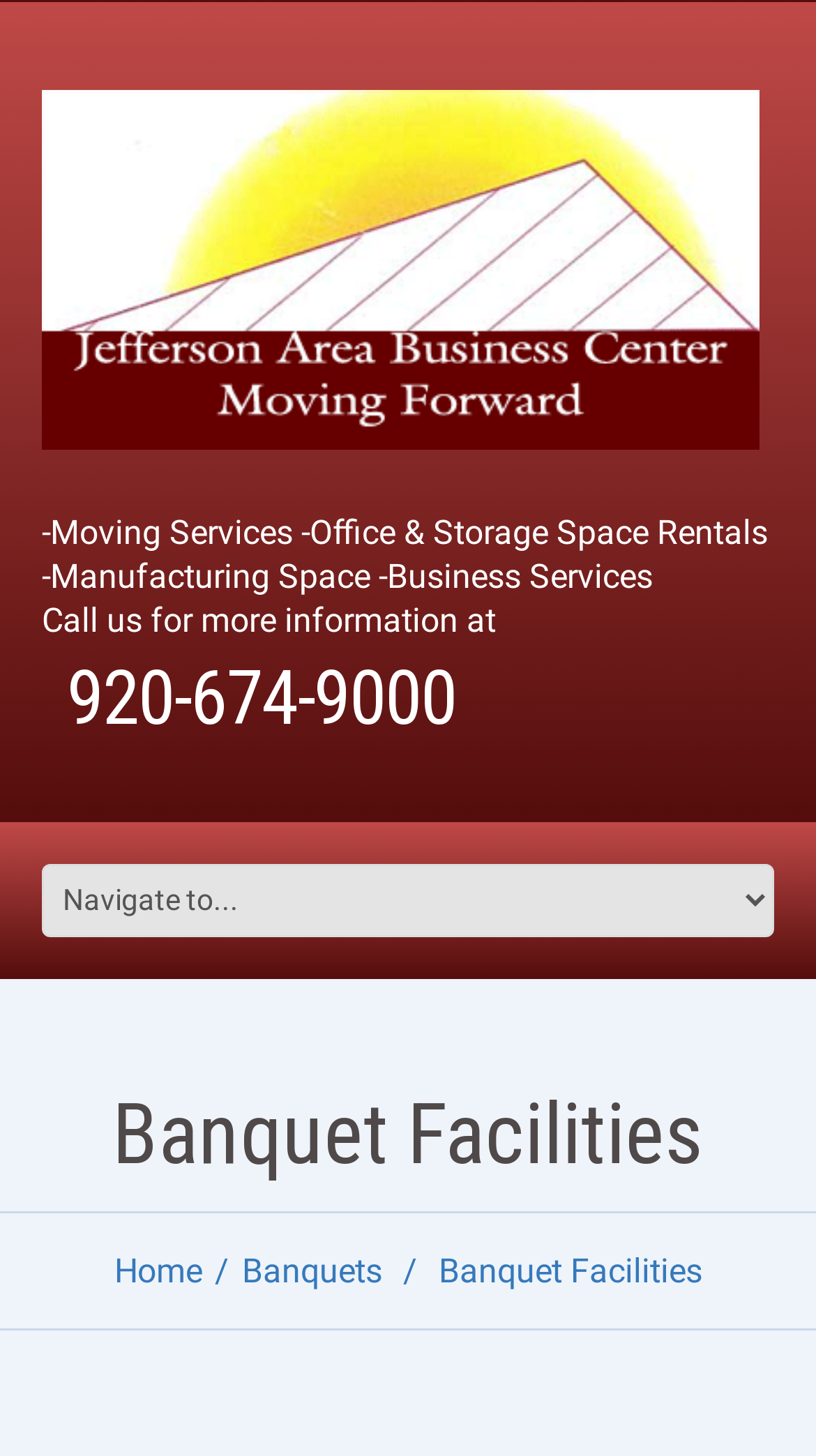What is the phone number to call for more information?
Using the details from the image, give an elaborate explanation to answer the question.

I found the phone number by looking at the text element that says 'Call us for more information at' and then finding the adjacent text element that contains the phone number.